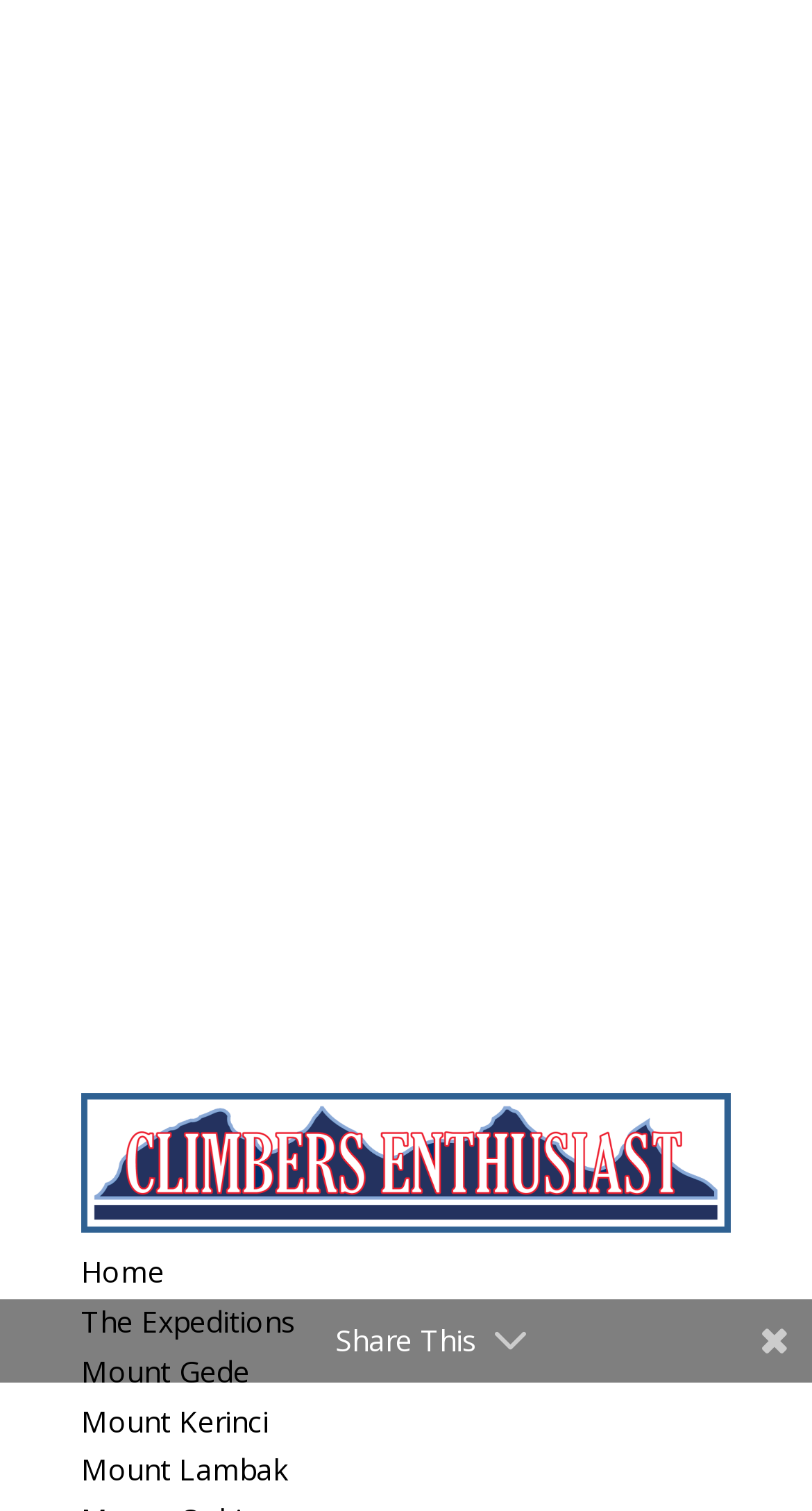Using details from the image, please answer the following question comprehensively:
What is the purpose of the 'Share This' button?

Based on the text 'Share This' associated with the StaticText element, I inferred that the purpose of this button is to allow users to share some content, likely related to Mount Ophir or climbing.